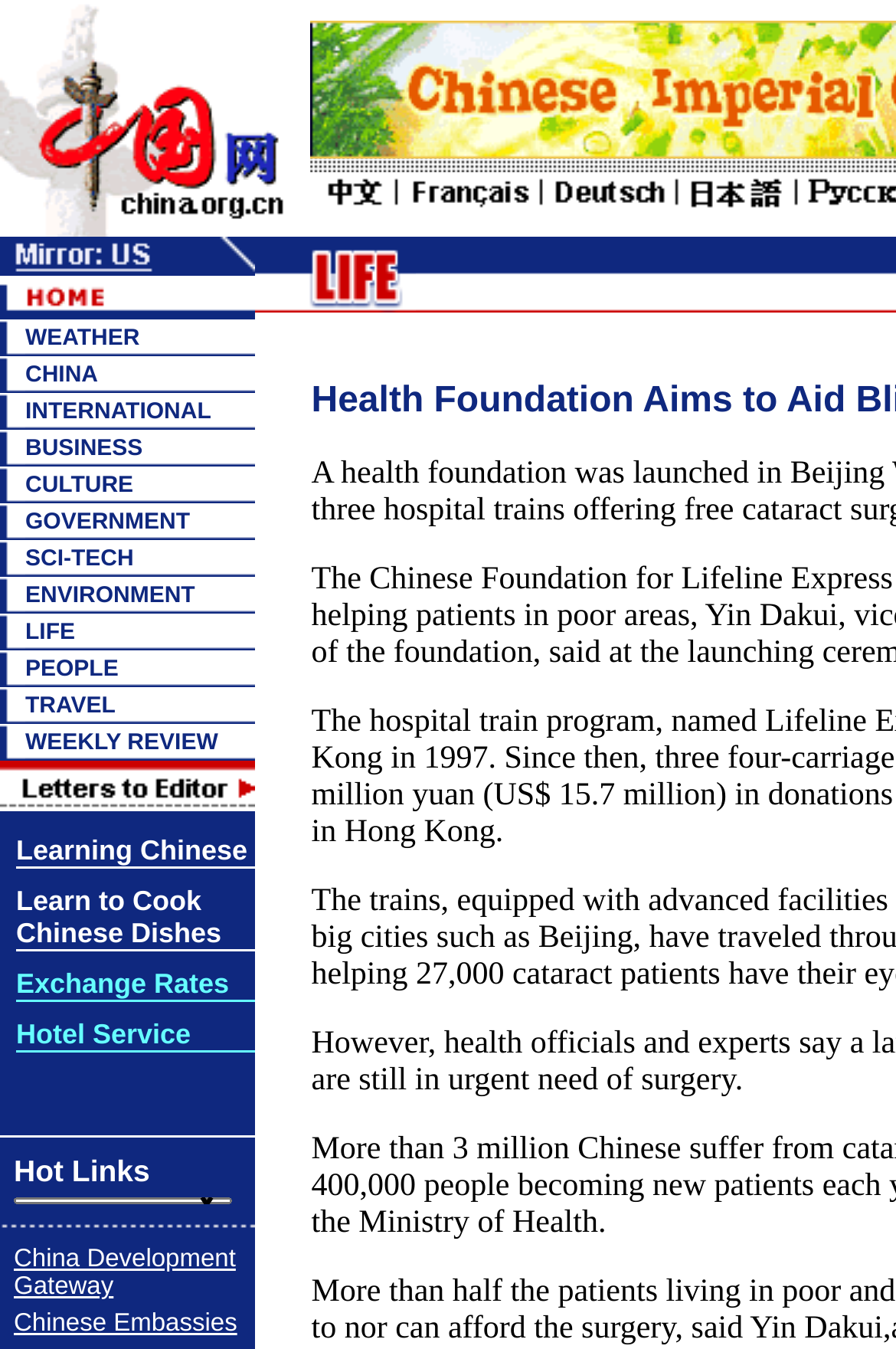Please identify the bounding box coordinates of the element on the webpage that should be clicked to follow this instruction: "Click the CULTURE link". The bounding box coordinates should be given as four float numbers between 0 and 1, formatted as [left, top, right, bottom].

[0.028, 0.35, 0.149, 0.369]